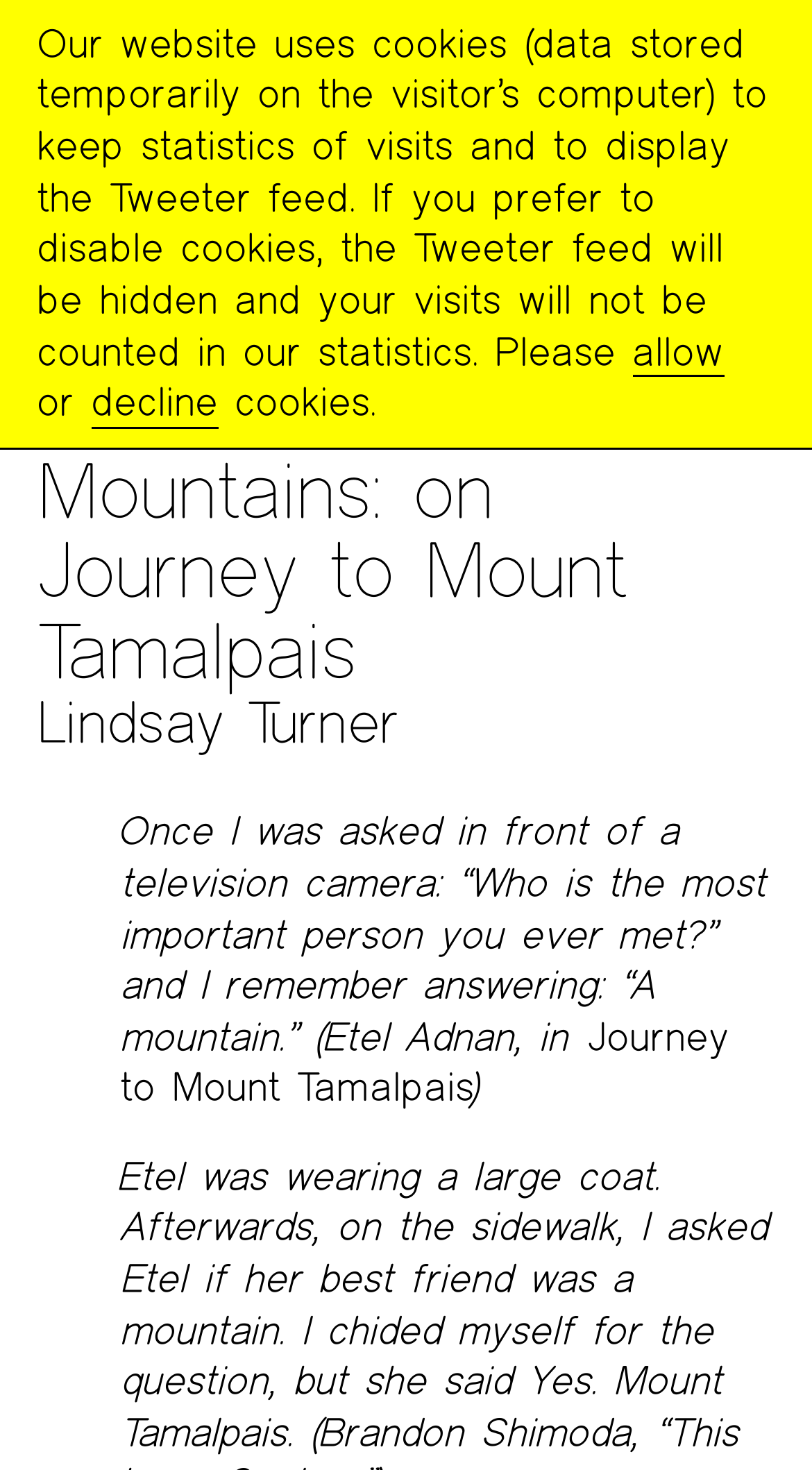What is the title of the newsletter?
Provide a concise answer using a single word or phrase based on the image.

THE POETRY PROJECT NEWSLETTER